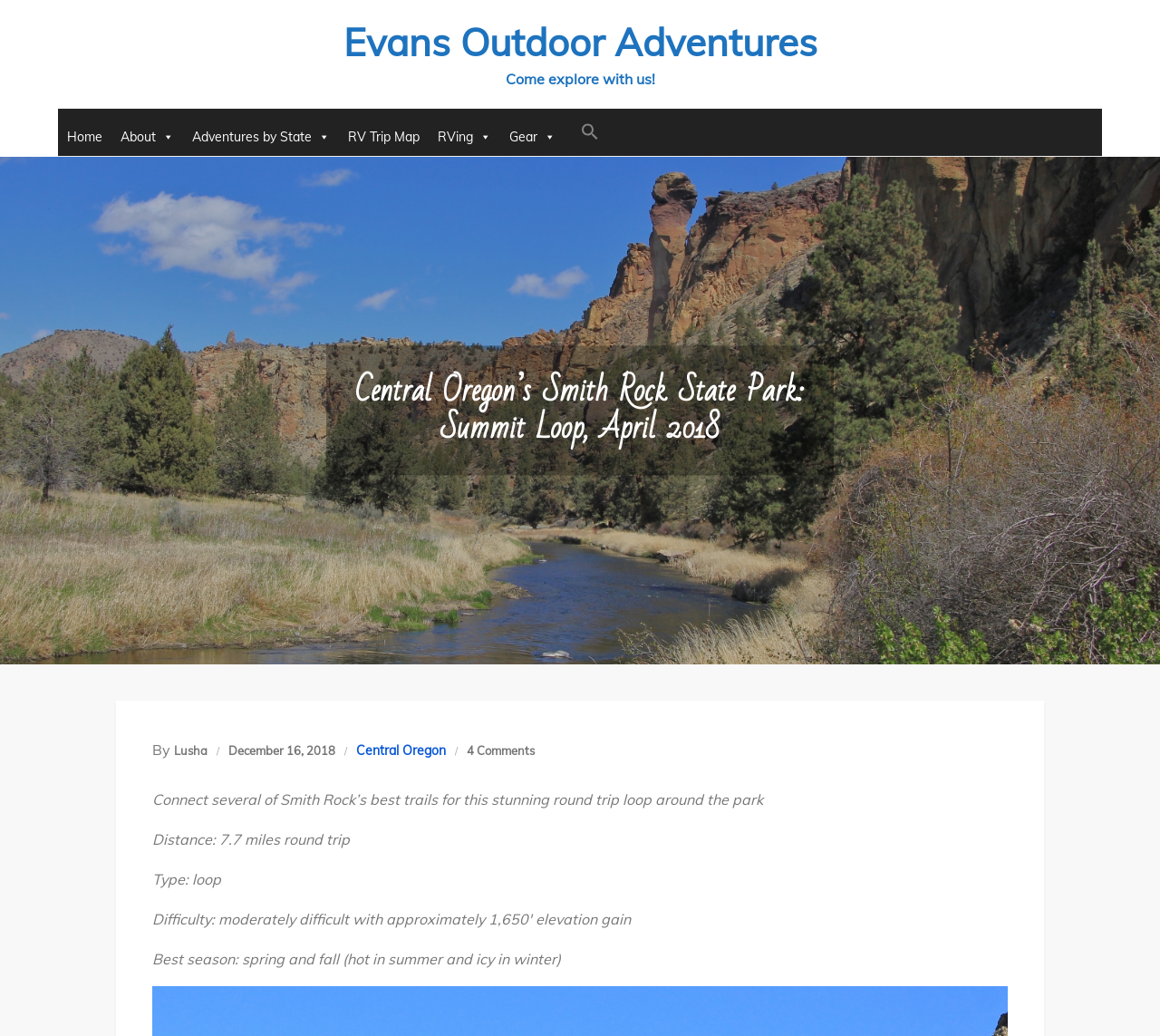Determine the bounding box coordinates of the clickable element to complete this instruction: "Search using the search icon". Provide the coordinates in the format of four float numbers between 0 and 1, [left, top, right, bottom].

[0.487, 0.105, 0.53, 0.15]